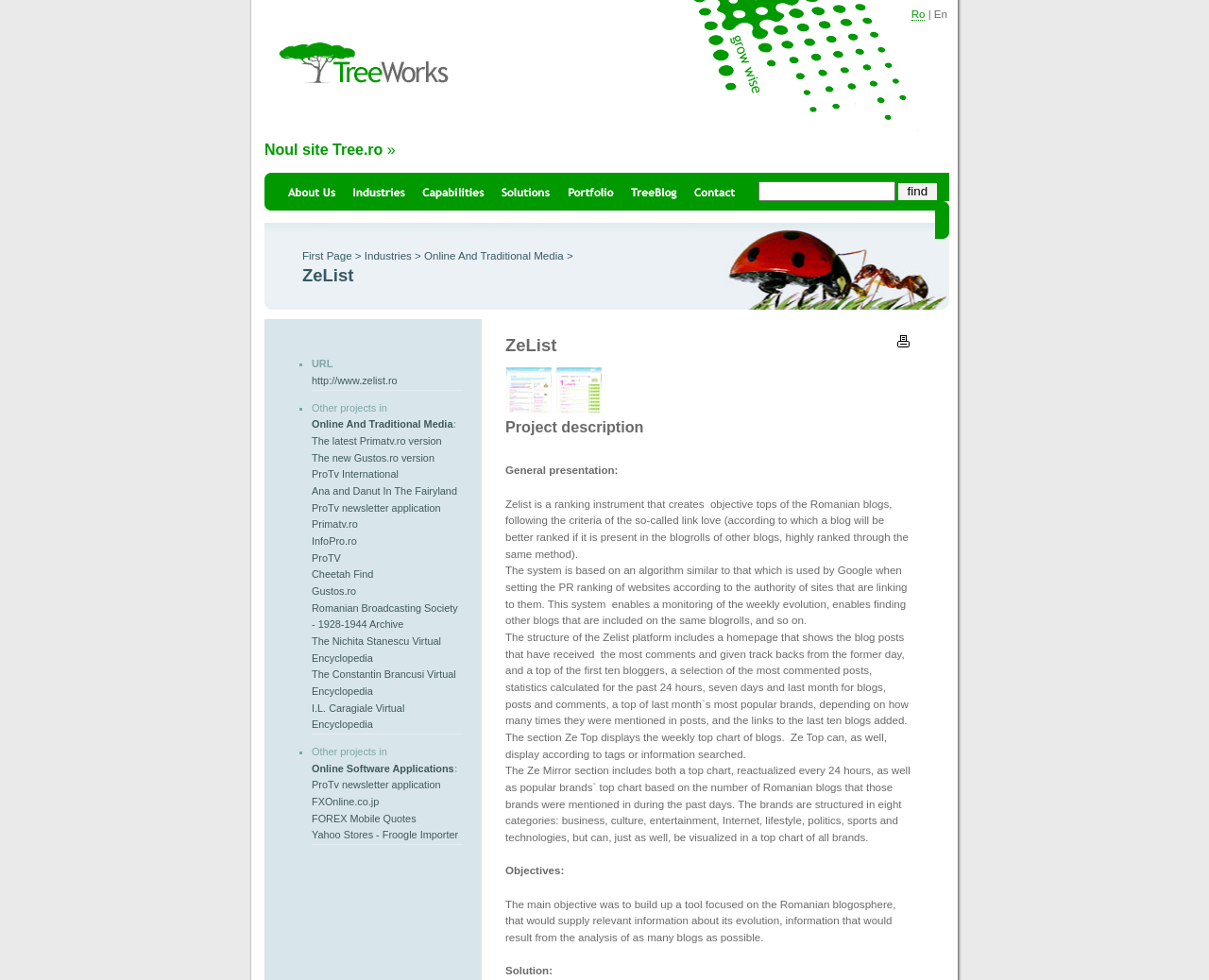How many links are there in the top navigation menu? Please answer the question using a single word or phrase based on the image.

7